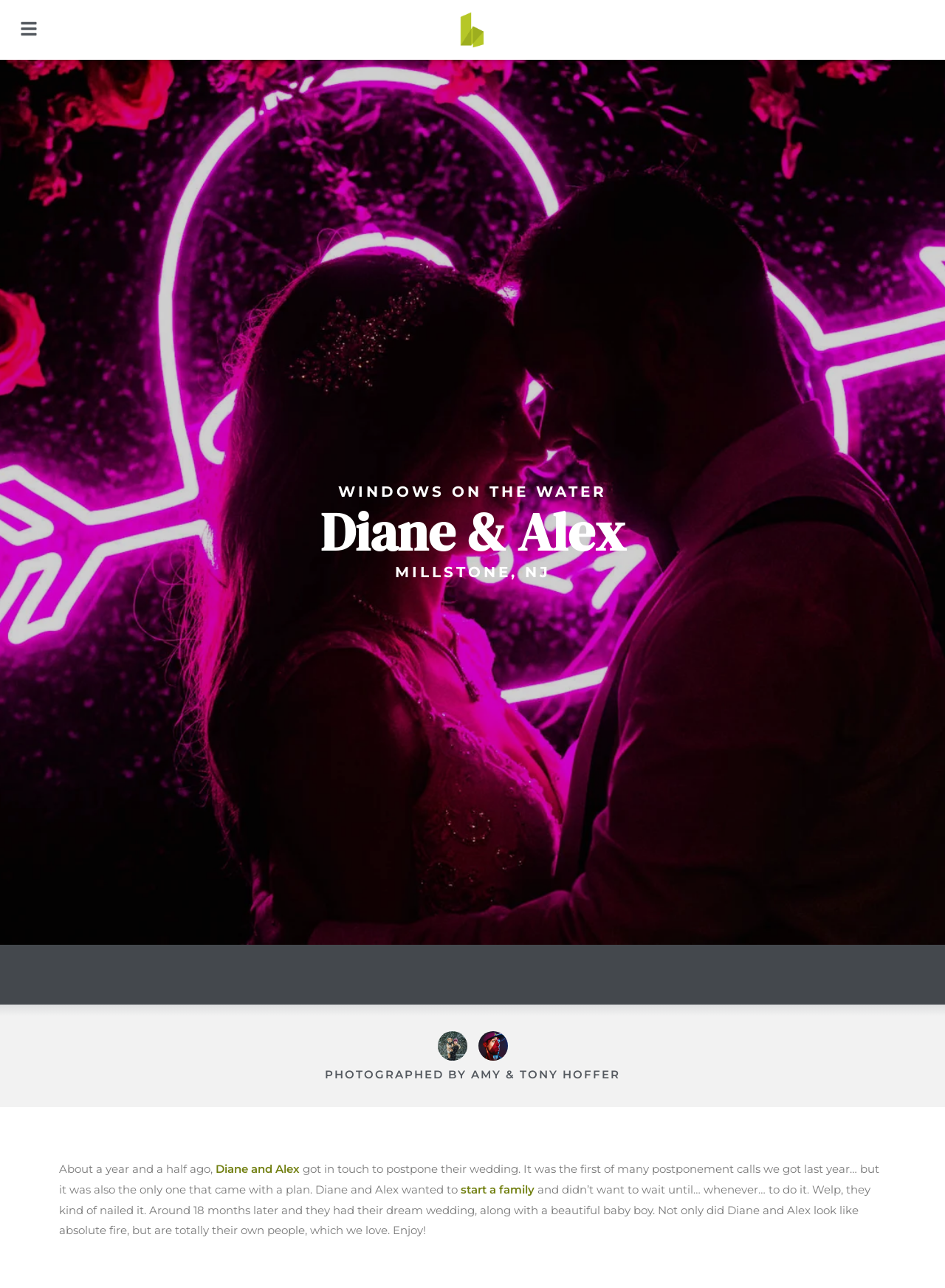What is the reason for the postponement of the wedding?
Based on the image, respond with a single word or phrase.

to start a family